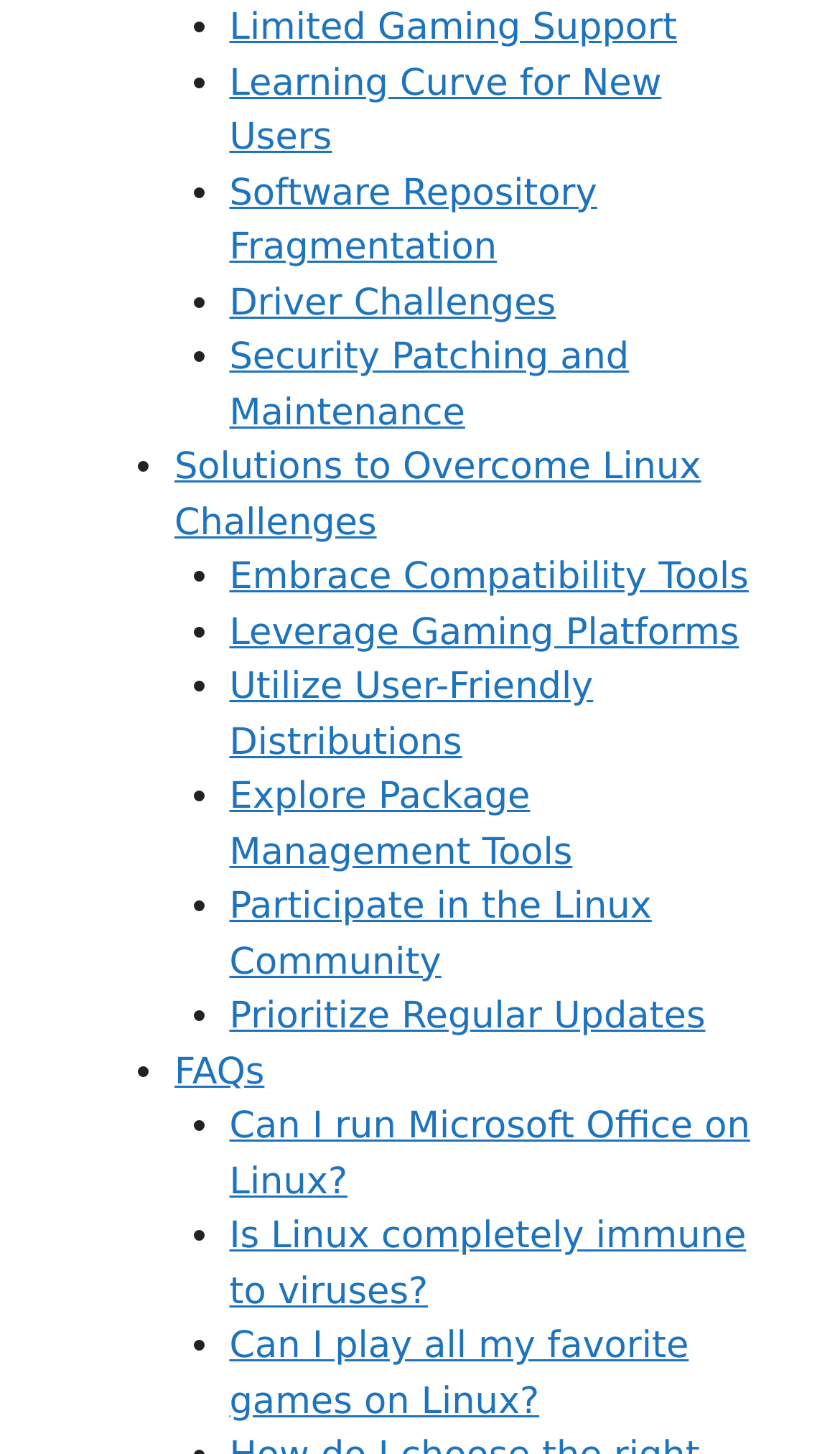Locate the bounding box coordinates of the area you need to click to fulfill this instruction: 'Explore Solutions to Overcome Linux Challenges'. The coordinates must be in the form of four float numbers ranging from 0 to 1: [left, top, right, bottom].

[0.208, 0.307, 0.835, 0.374]